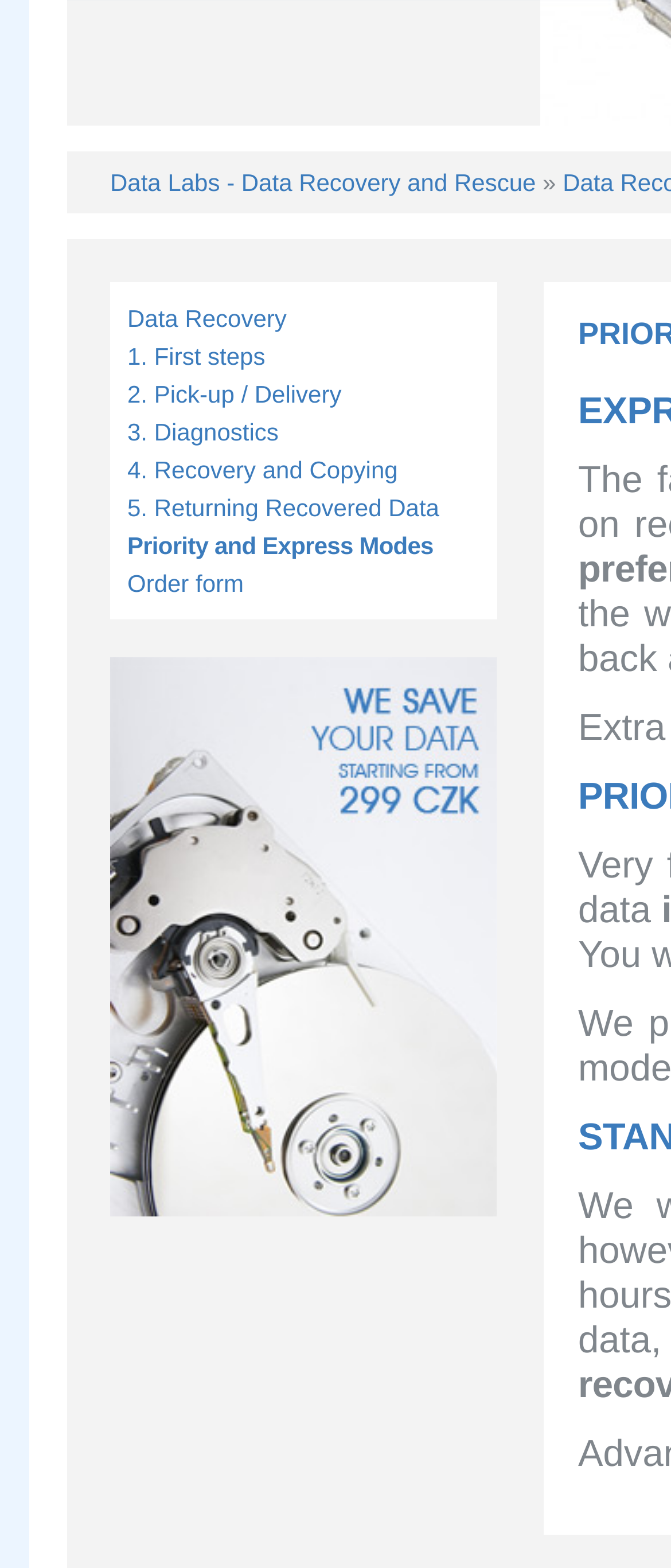Based on the element description: "parent_node: Data Recovery", identify the bounding box coordinates for this UI element. The coordinates must be four float numbers between 0 and 1, listed as [left, top, right, bottom].

[0.164, 0.419, 0.741, 0.776]